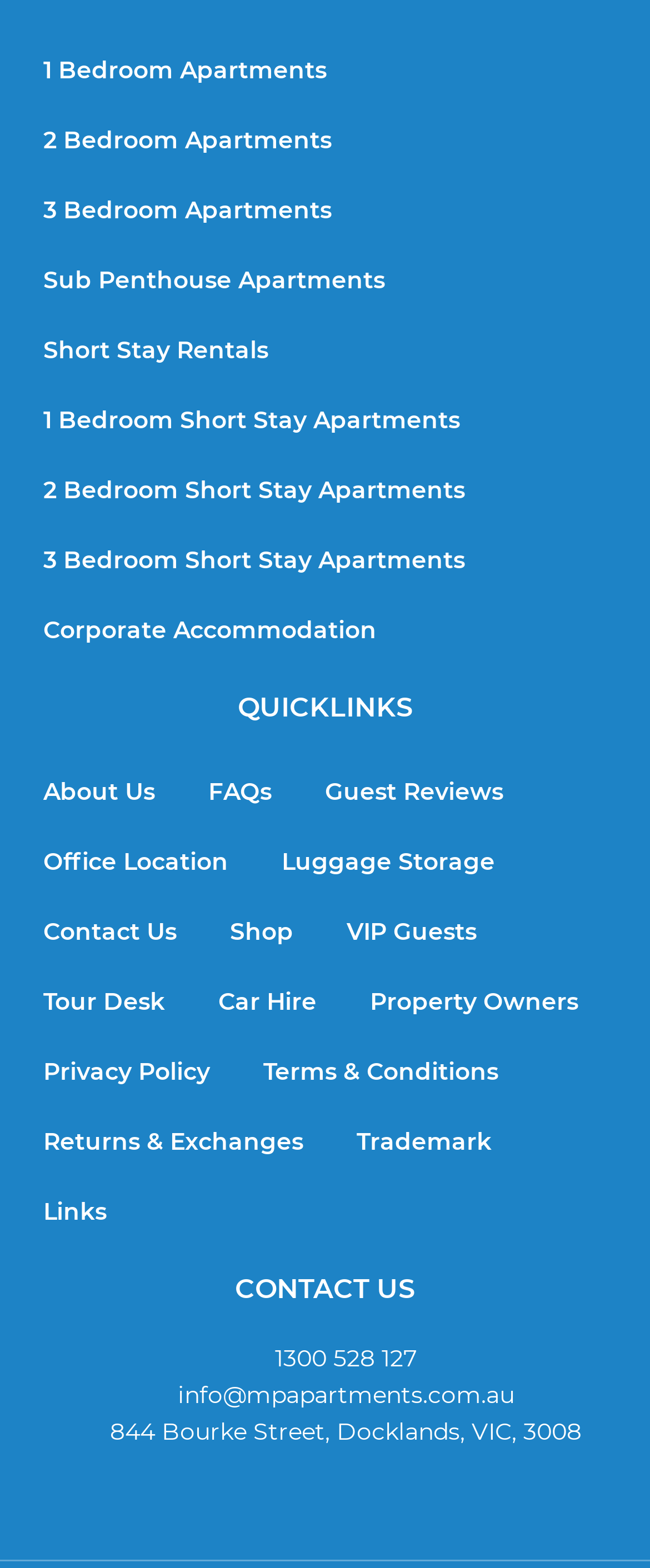What type of apartments are available? Based on the image, give a response in one word or a short phrase.

1-3 Bedroom